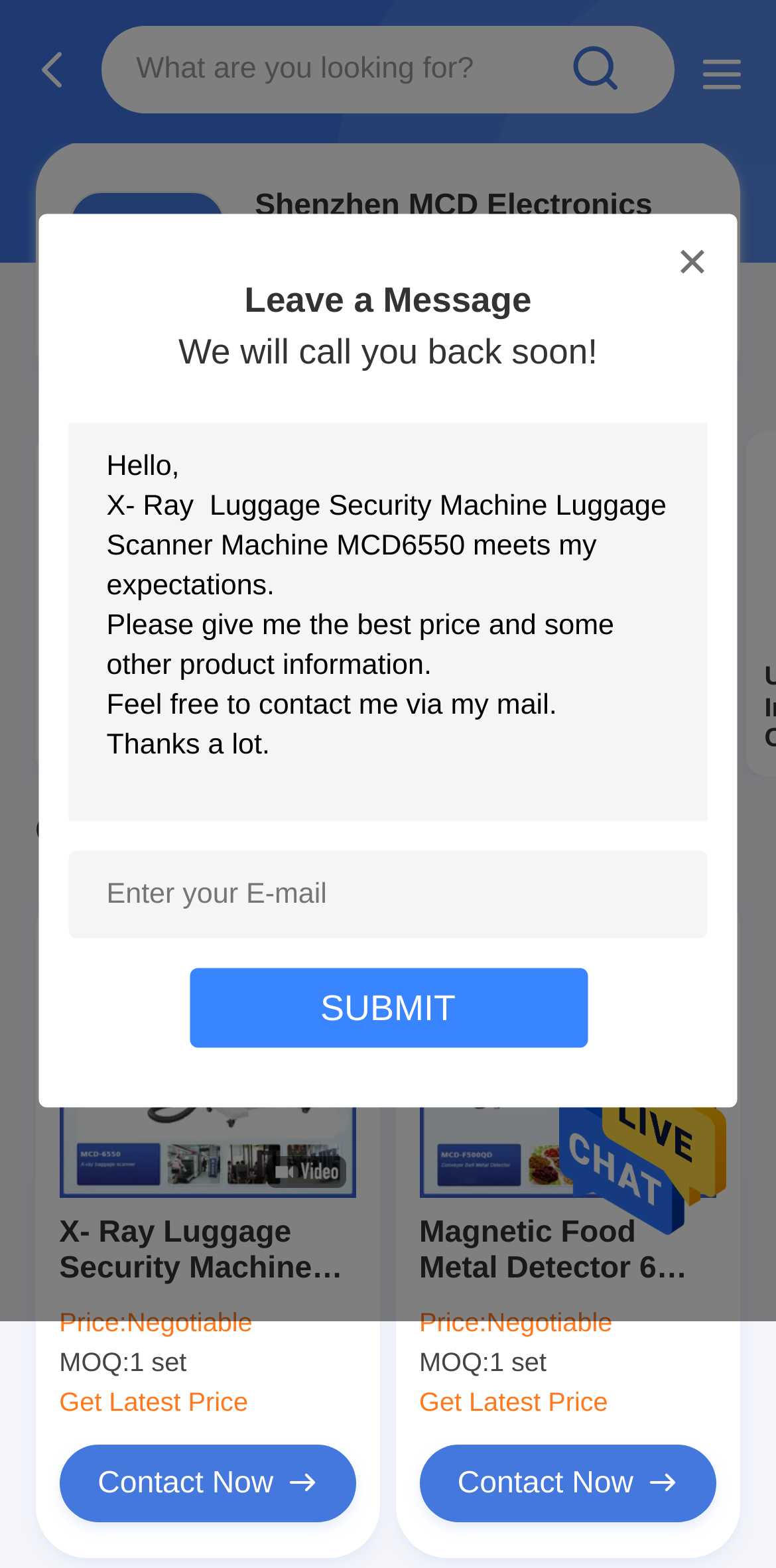Specify the bounding box coordinates of the area to click in order to execute this command: 'Submit the form'. The coordinates should consist of four float numbers ranging from 0 to 1, and should be formatted as [left, top, right, bottom].

[0.413, 0.63, 0.587, 0.655]